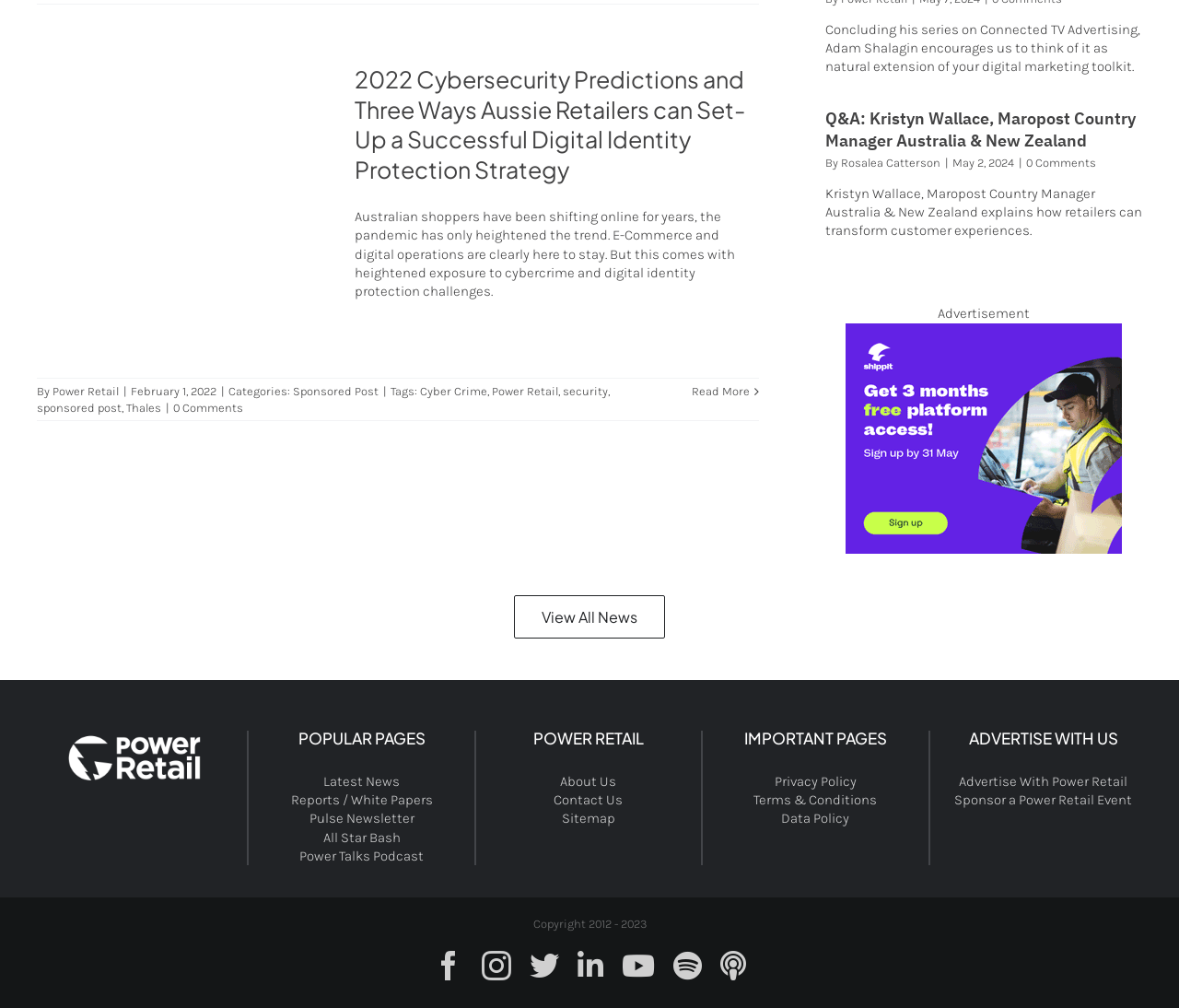Show the bounding box coordinates of the element that should be clicked to complete the task: "View all news".

[0.436, 0.59, 0.564, 0.633]